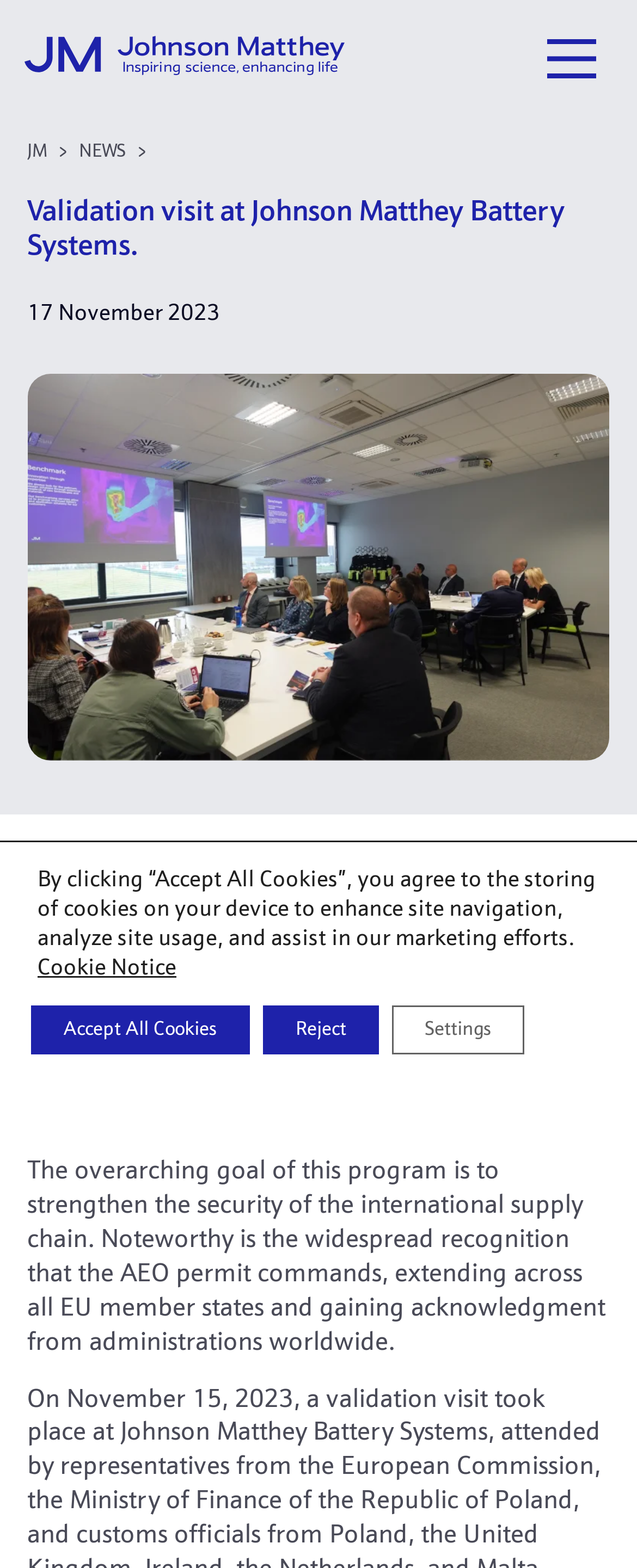Reply to the question below using a single word or brief phrase:
What is the name of the article?

Validation visit at Johnson Matthey Battery Systems